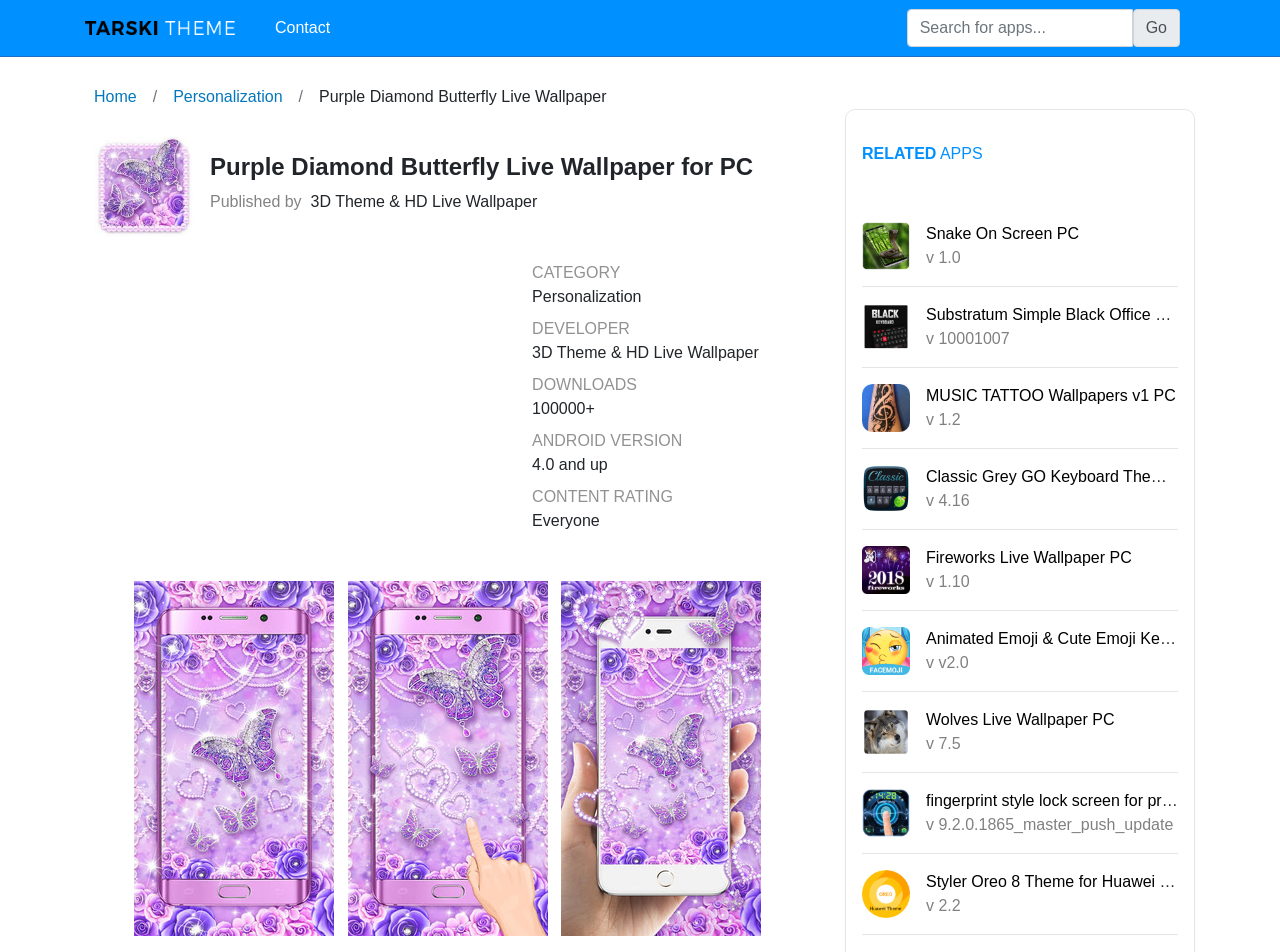Determine the bounding box coordinates of the section I need to click to execute the following instruction: "Download 'Snake On Screen PC'". Provide the coordinates as four float numbers between 0 and 1, i.e., [left, top, right, bottom].

[0.723, 0.236, 0.843, 0.254]